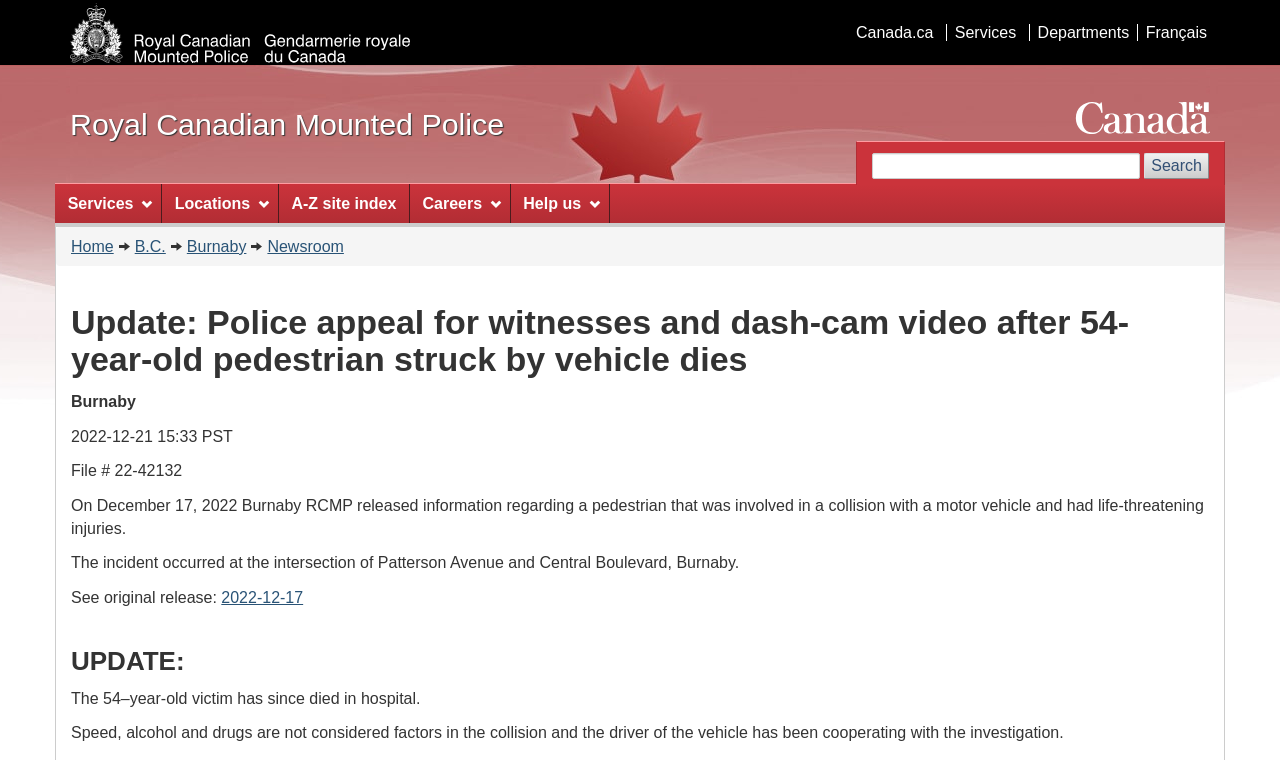What is the purpose of the search box?
Using the visual information, reply with a single word or short phrase.

Search website